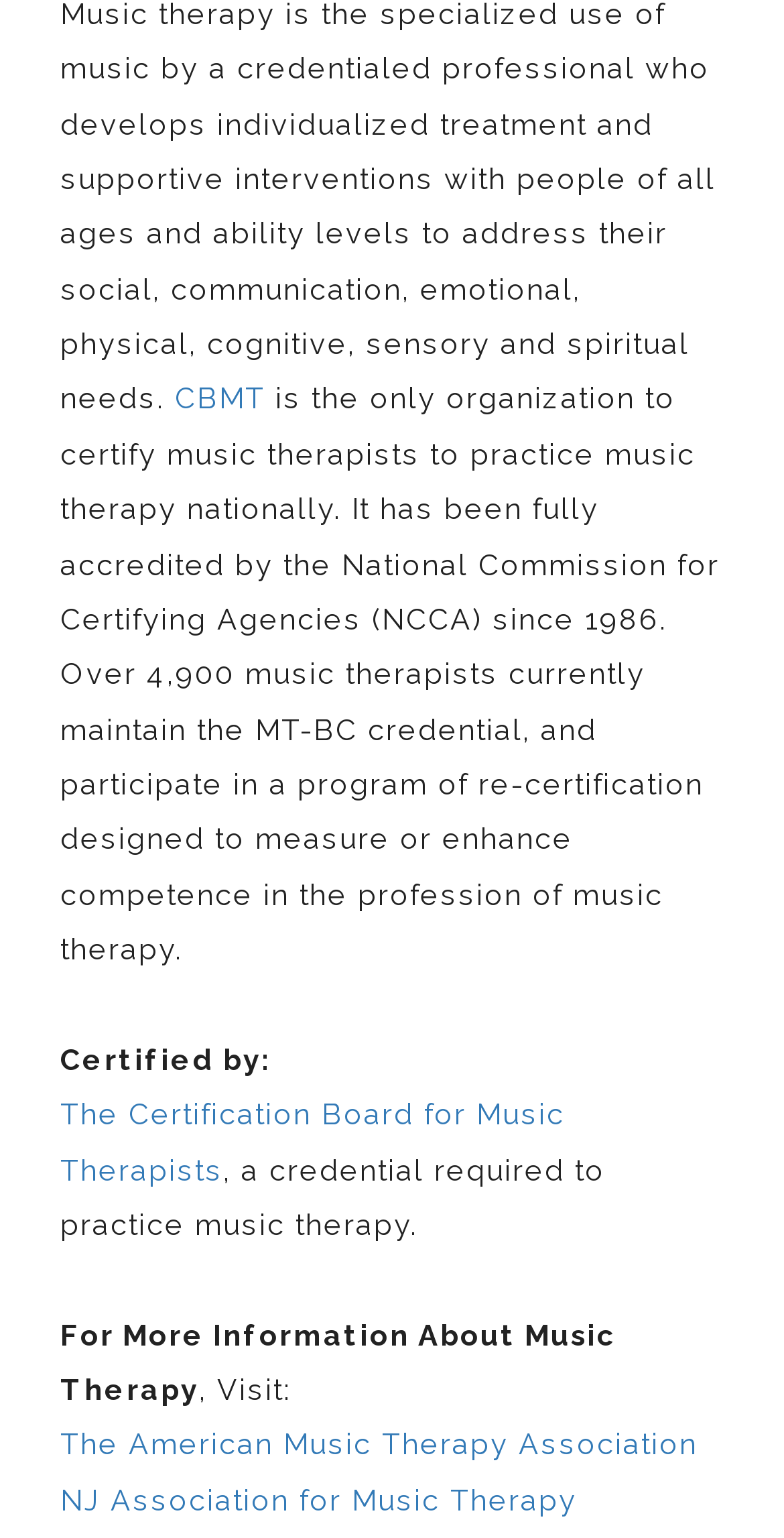Give a concise answer of one word or phrase to the question: 
What is the purpose of the MT-BC credential?

to practice music therapy